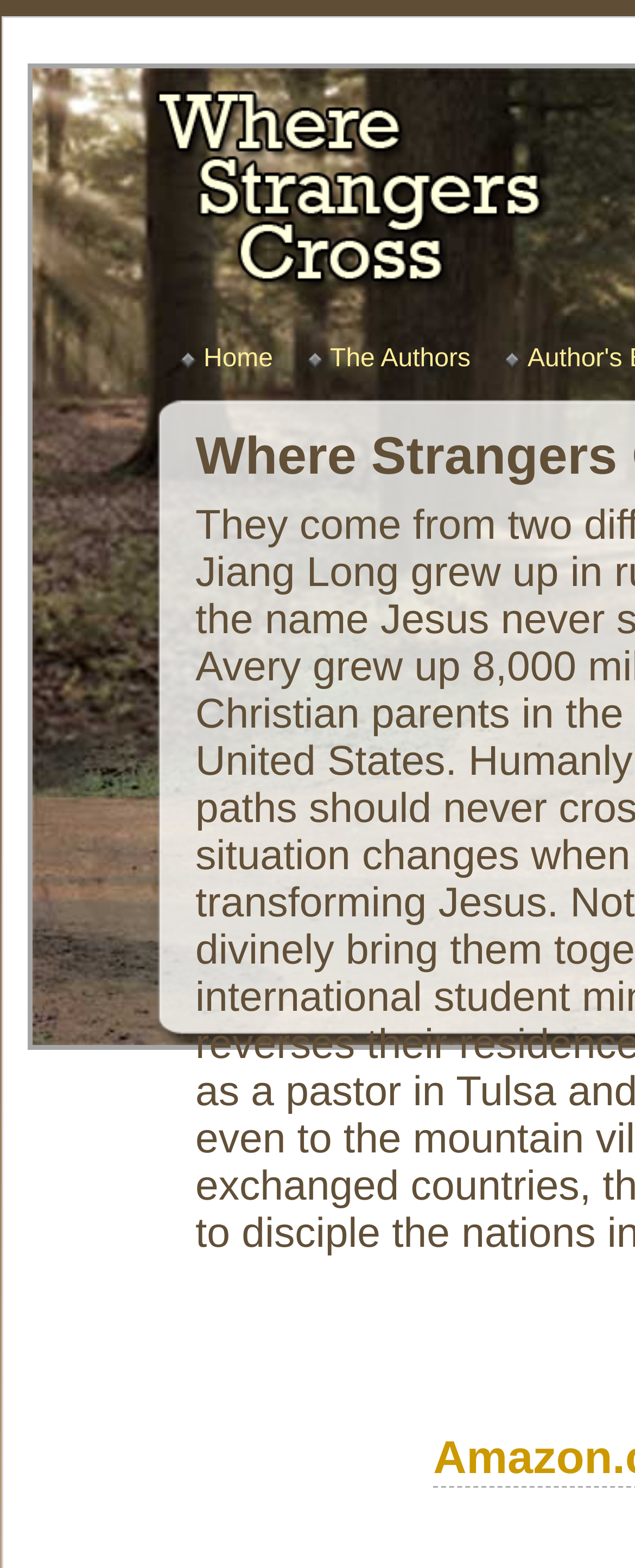Please determine the bounding box coordinates for the UI element described here. Use the format (top-left x, top-left y, bottom-right x, bottom-right y) with values bounded between 0 and 1: Toggle

None